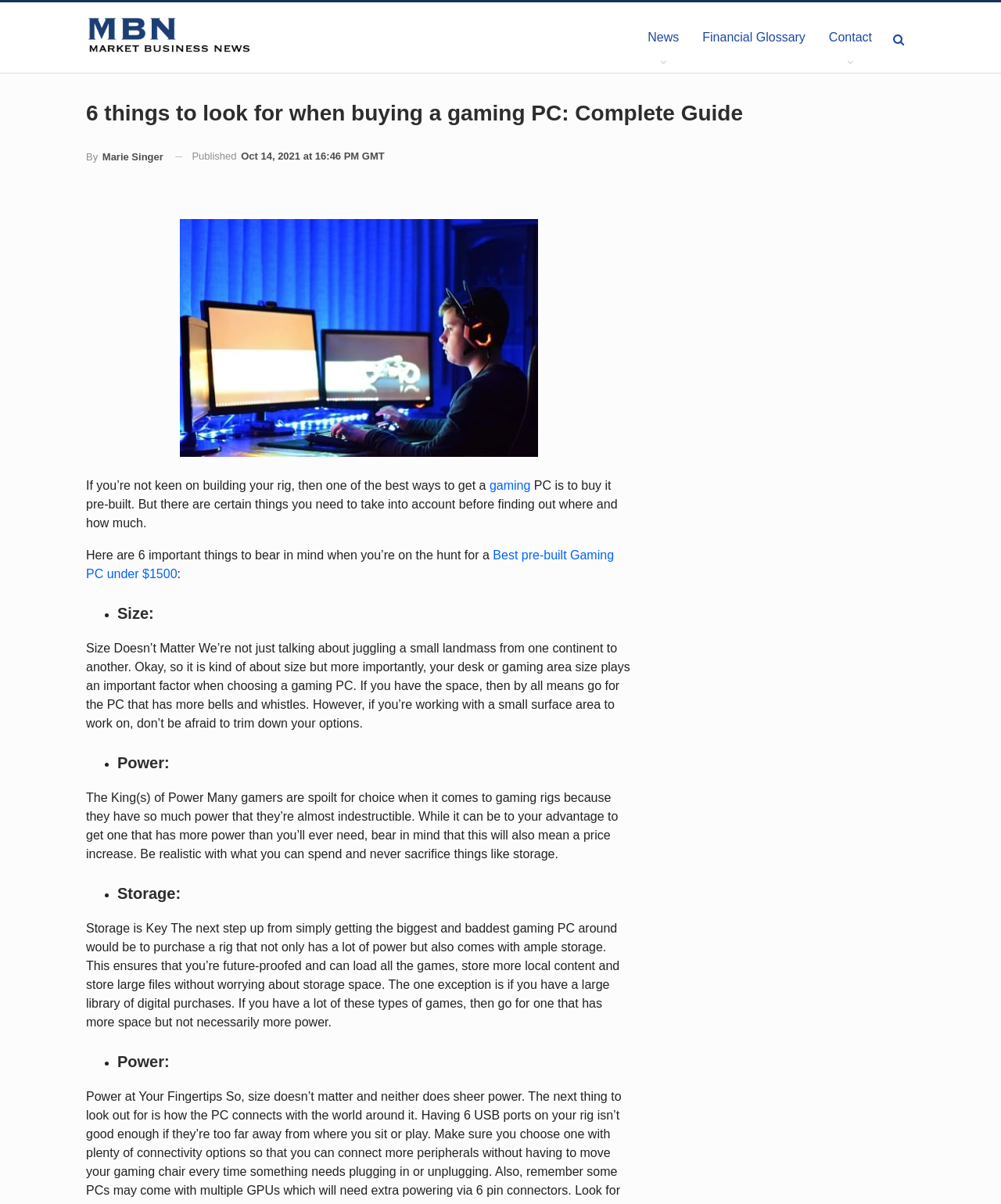Highlight the bounding box coordinates of the element you need to click to perform the following instruction: "Check the published date of the article."

[0.192, 0.124, 0.384, 0.134]